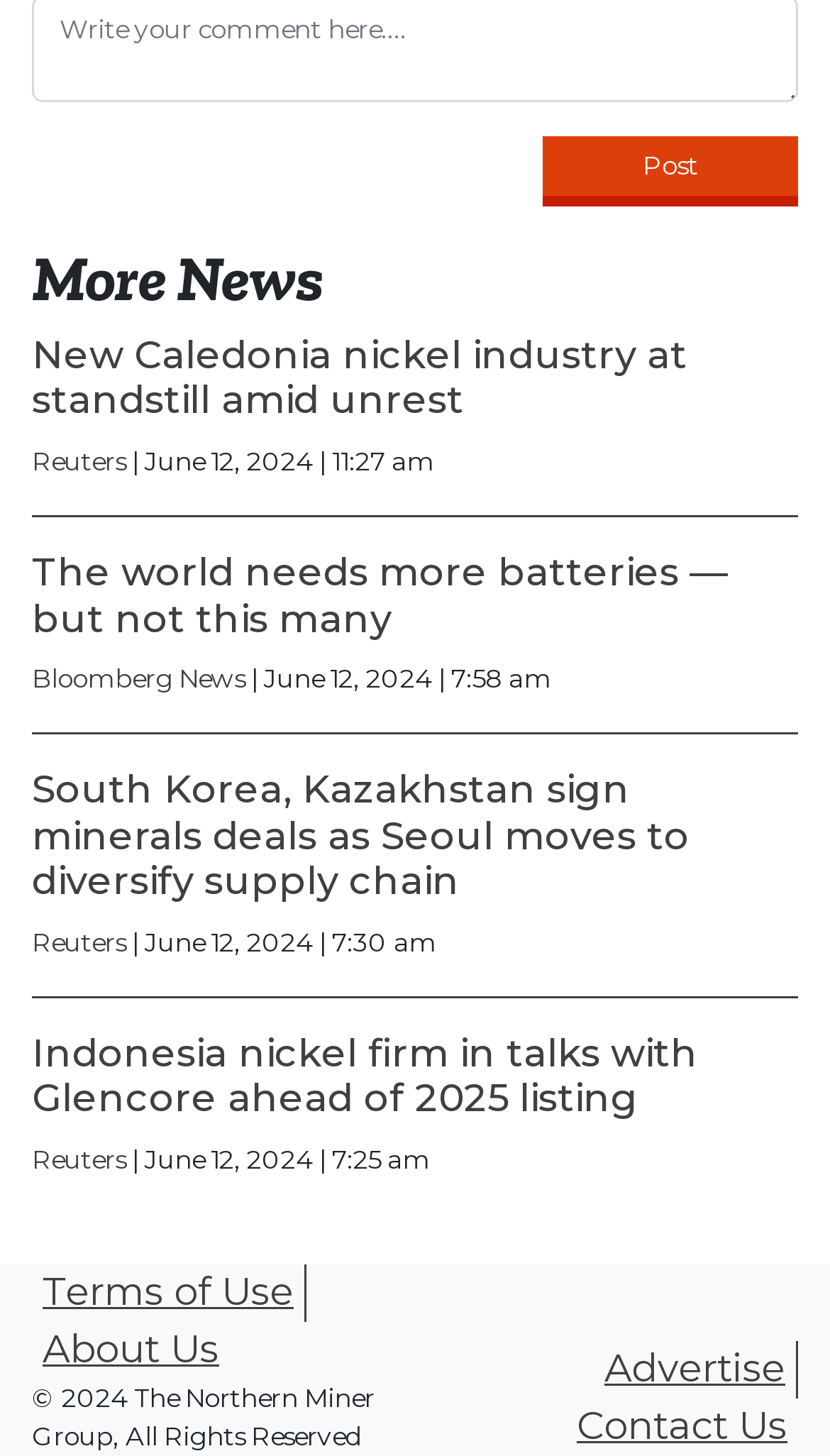Specify the bounding box coordinates for the region that must be clicked to perform the given instruction: "Post a comment".

[0.654, 0.119, 0.962, 0.168]